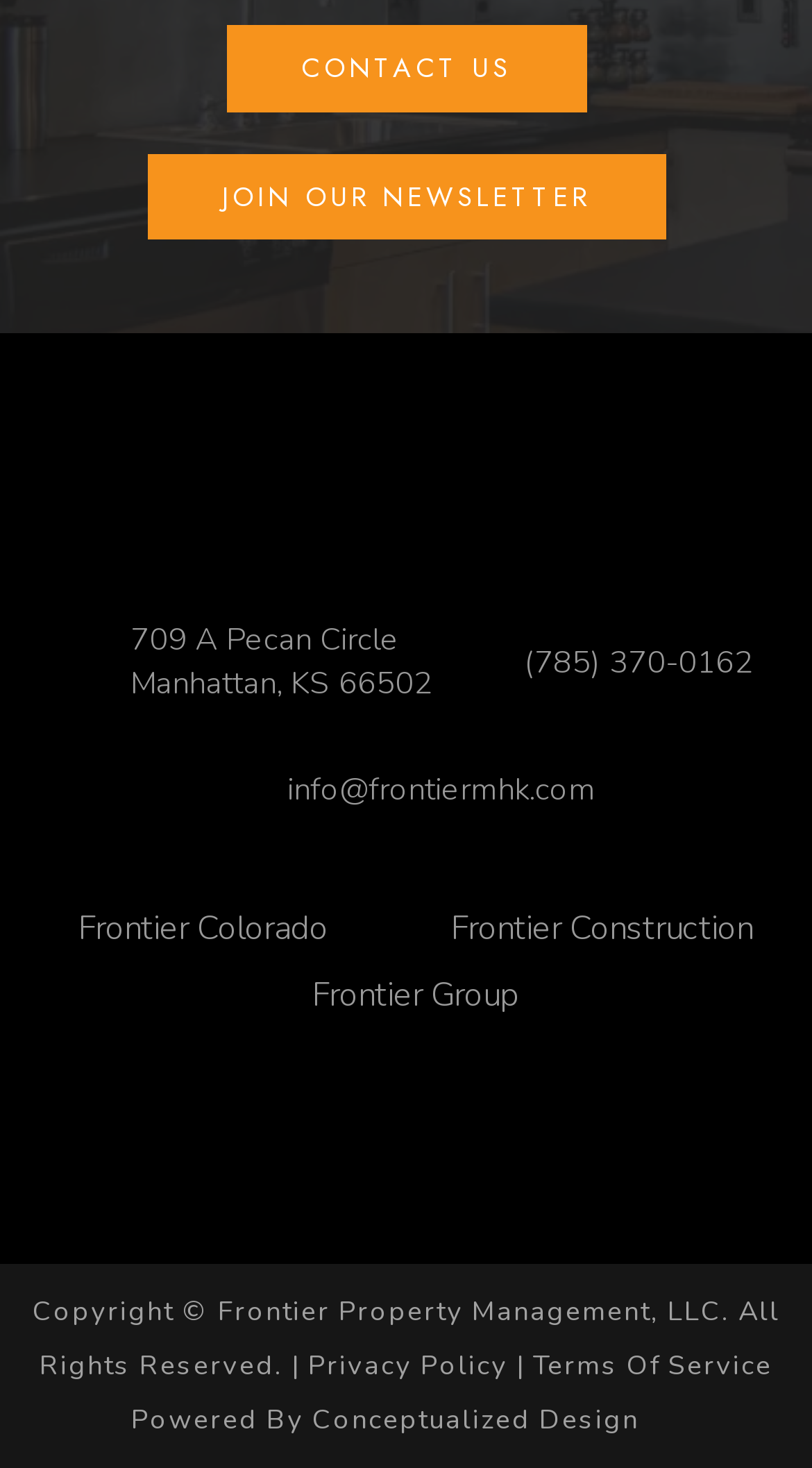Find and specify the bounding box coordinates that correspond to the clickable region for the instruction: "Join our newsletter".

[0.181, 0.105, 0.819, 0.164]